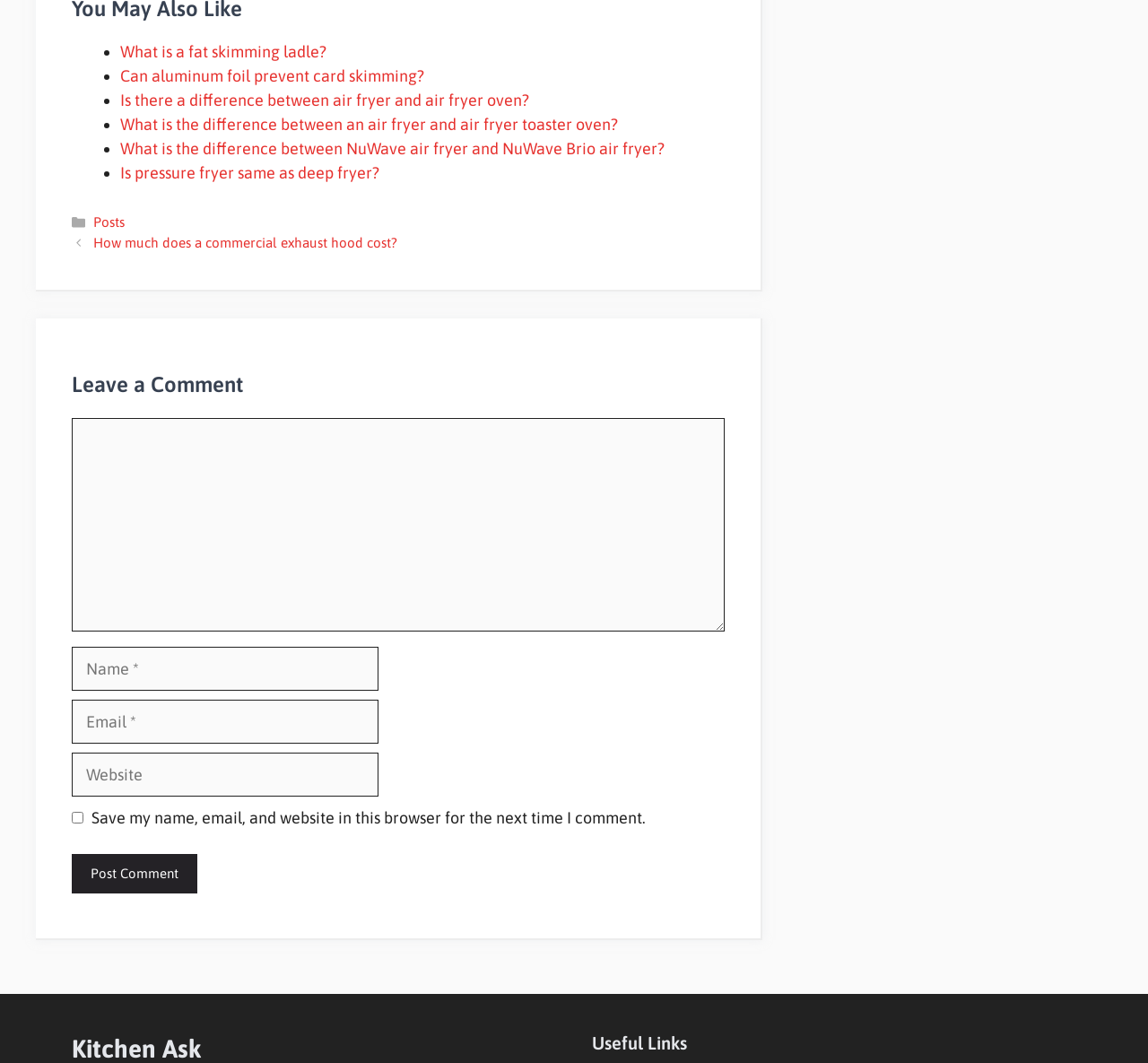Determine the bounding box coordinates of the clickable region to carry out the instruction: "Click on 'Post Comment'".

[0.062, 0.803, 0.172, 0.841]